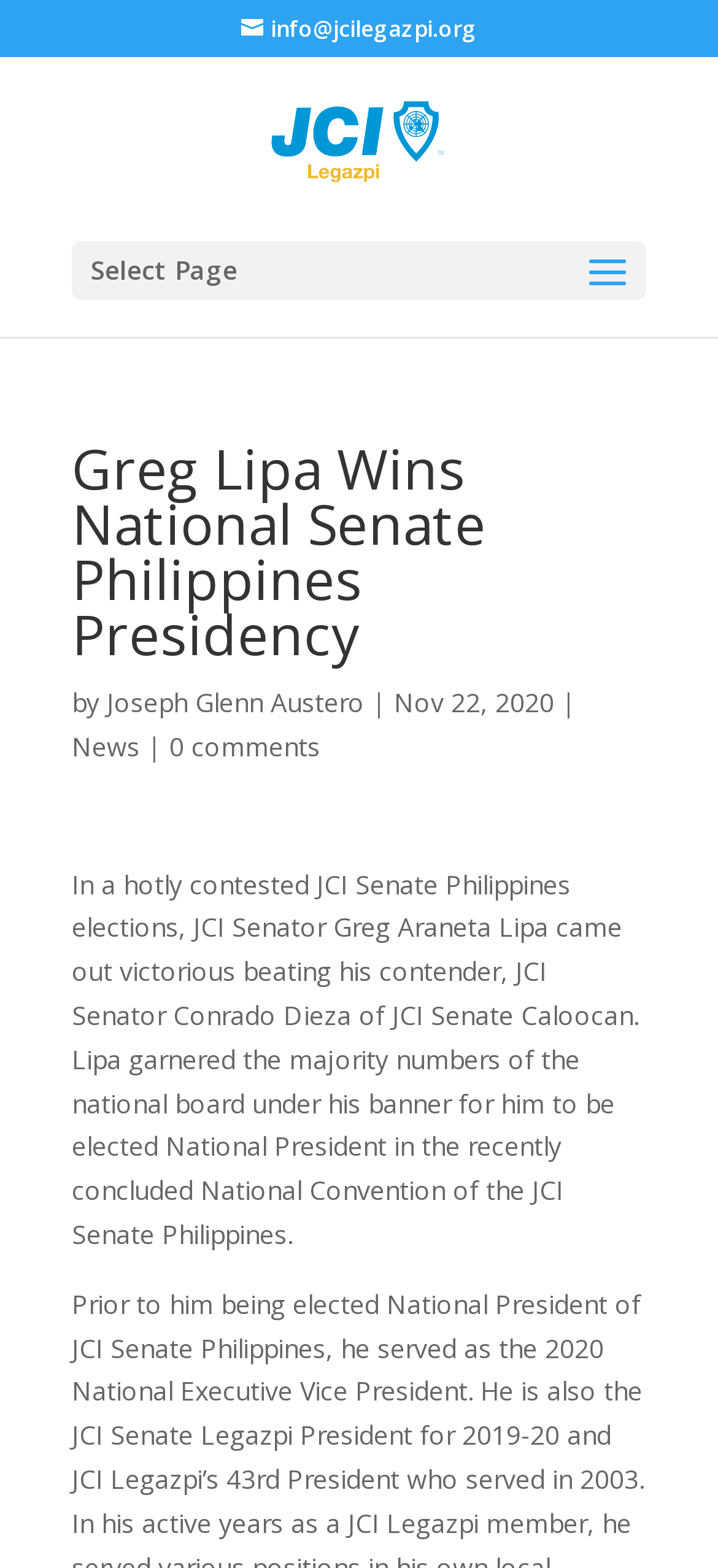When was the article published?
Kindly offer a detailed explanation using the data available in the image.

I found the publication date by looking at the text that appears to be a date, which is located near the author's name and the article title.